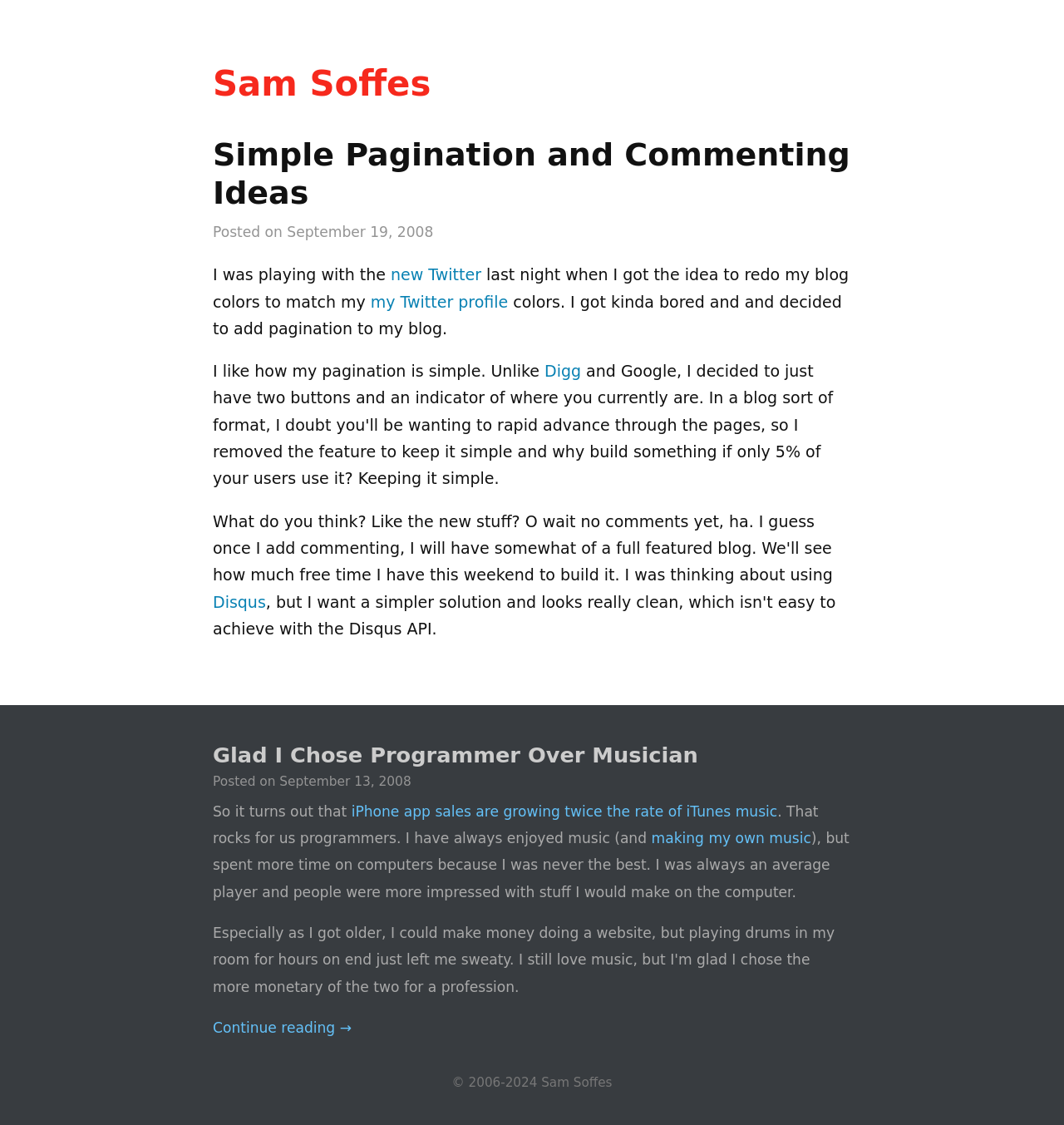Look at the image and write a detailed answer to the question: 
Is there a link to Disqus on this webpage?

There is a link to Disqus on this webpage, mentioned as 'Disqus' in the article section.